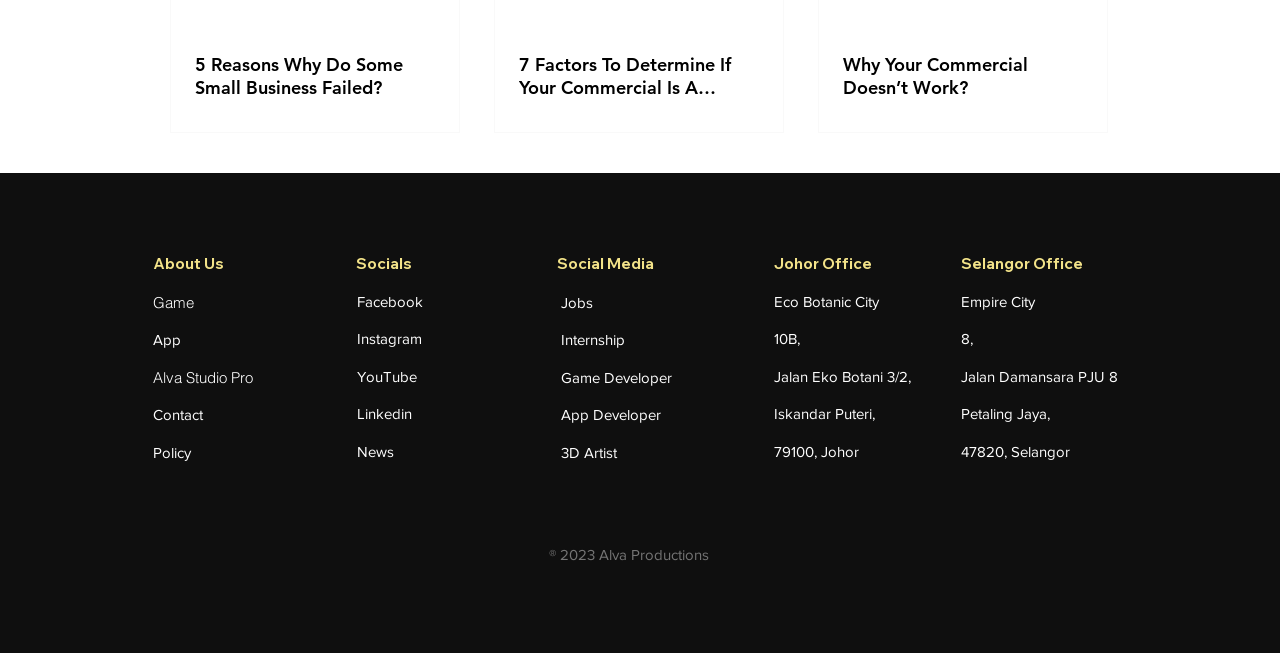Please find the bounding box coordinates of the element's region to be clicked to carry out this instruction: "Visit Facebook page".

[0.279, 0.447, 0.33, 0.476]